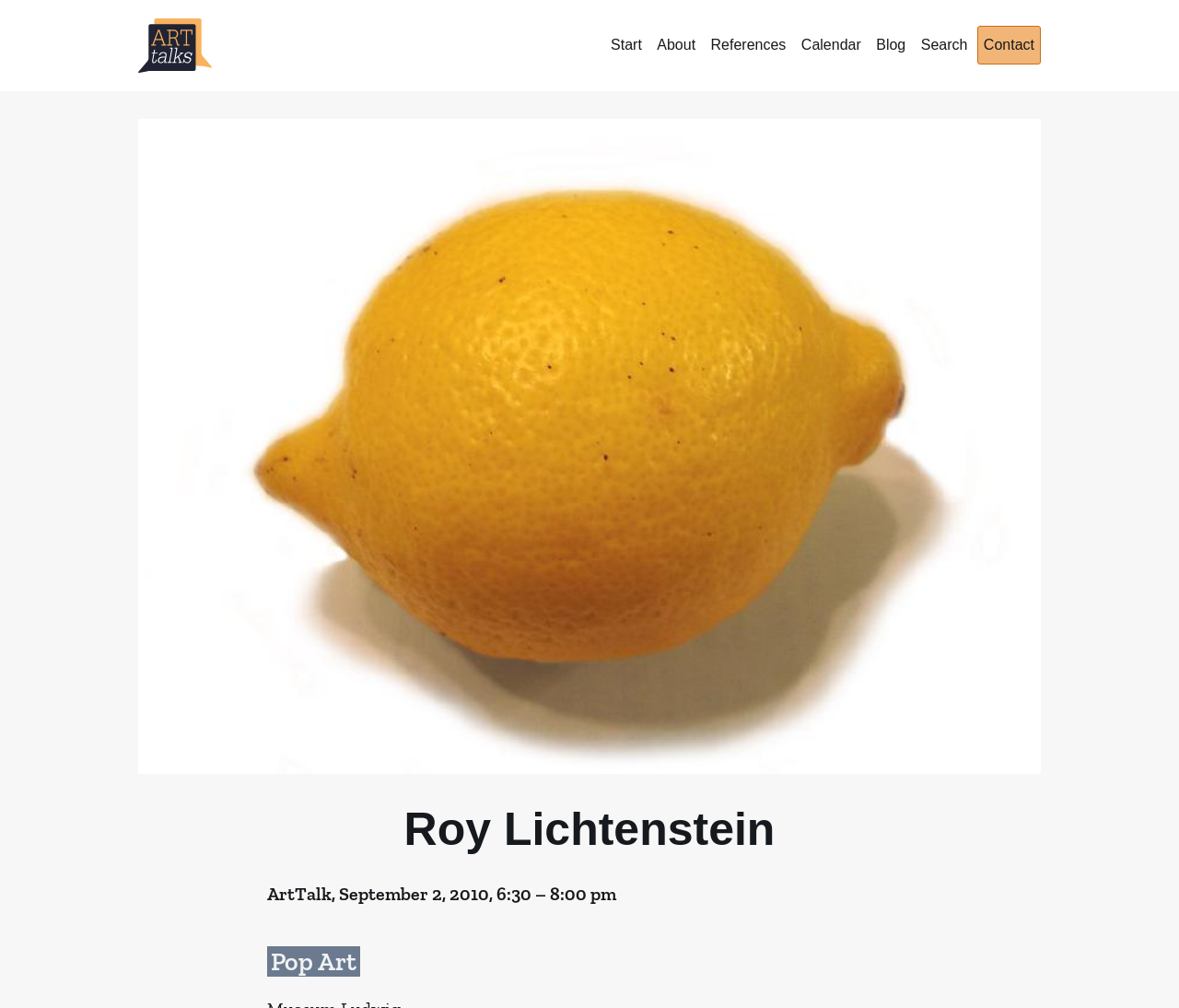Determine the bounding box coordinates for the clickable element required to fulfill the instruction: "click the Start link". Provide the coordinates as four float numbers between 0 and 1, i.e., [left, top, right, bottom].

[0.513, 0.027, 0.549, 0.063]